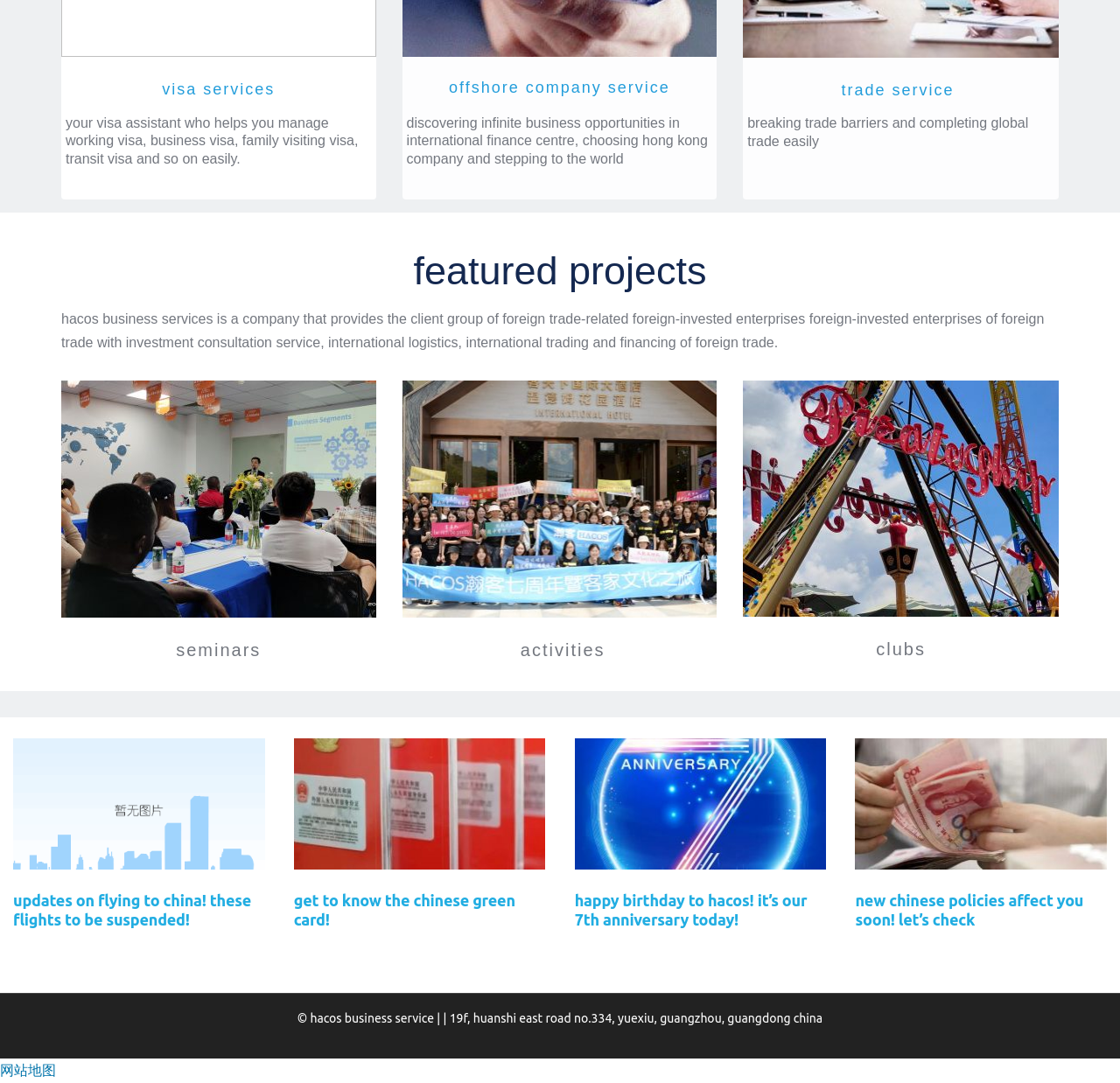Bounding box coordinates are given in the format (top-left x, top-left y, bottom-right x, bottom-right y). All values should be floating point numbers between 0 and 1. Provide the bounding box coordinate for the UI element described as: 网站地图

[0.0, 0.981, 0.05, 0.995]